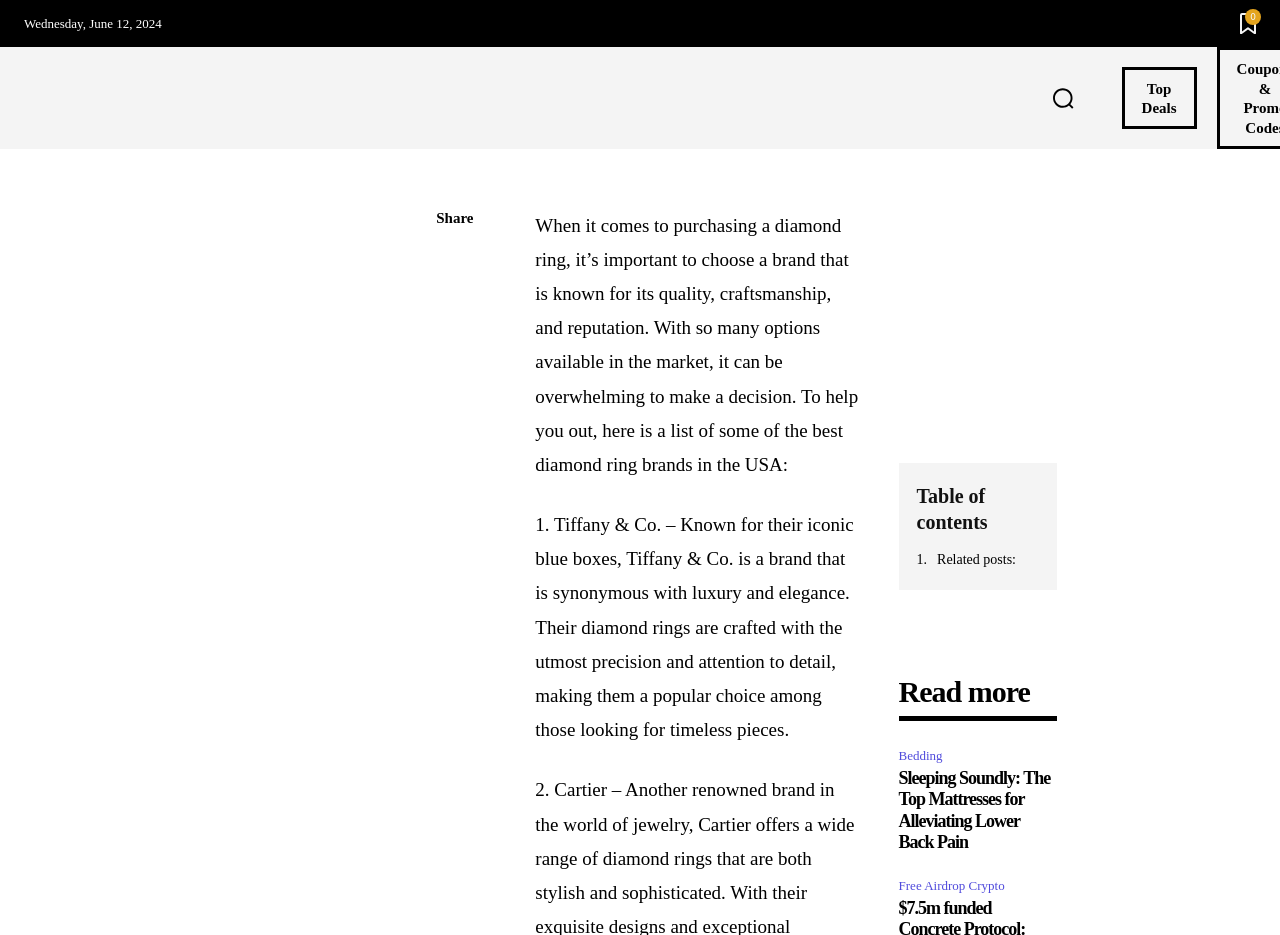How many social media sharing links are available?
Please respond to the question with as much detail as possible.

I counted the number of social media sharing links by looking at the links with icons (\ue818, \ue831, \ue825, \uf232) below the 'Share' text.